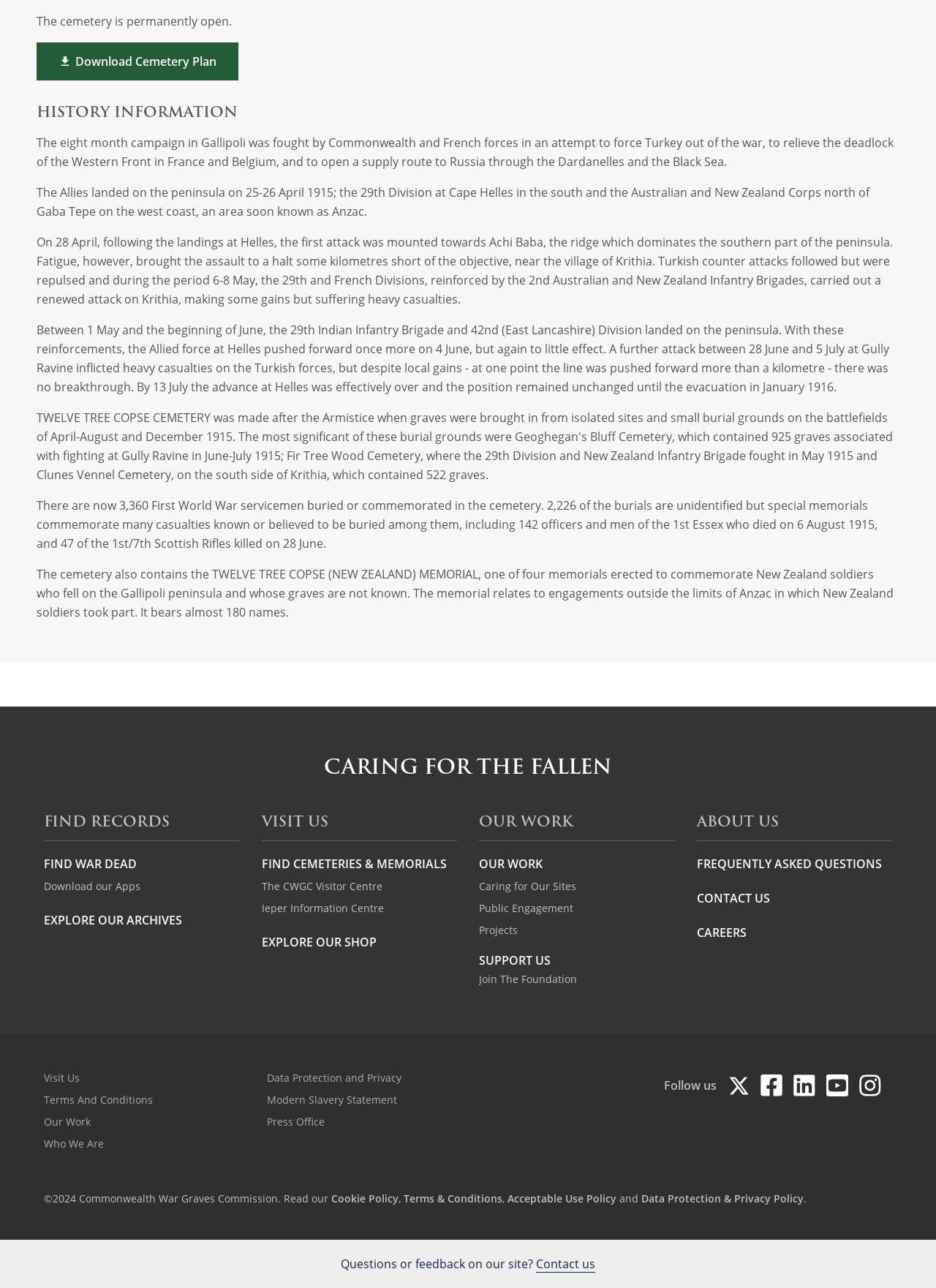Please respond to the question with a concise word or phrase:
How many names are on the TWELVE TREE COPSE (NEW ZEALAND) MEMORIAL?

almost 180